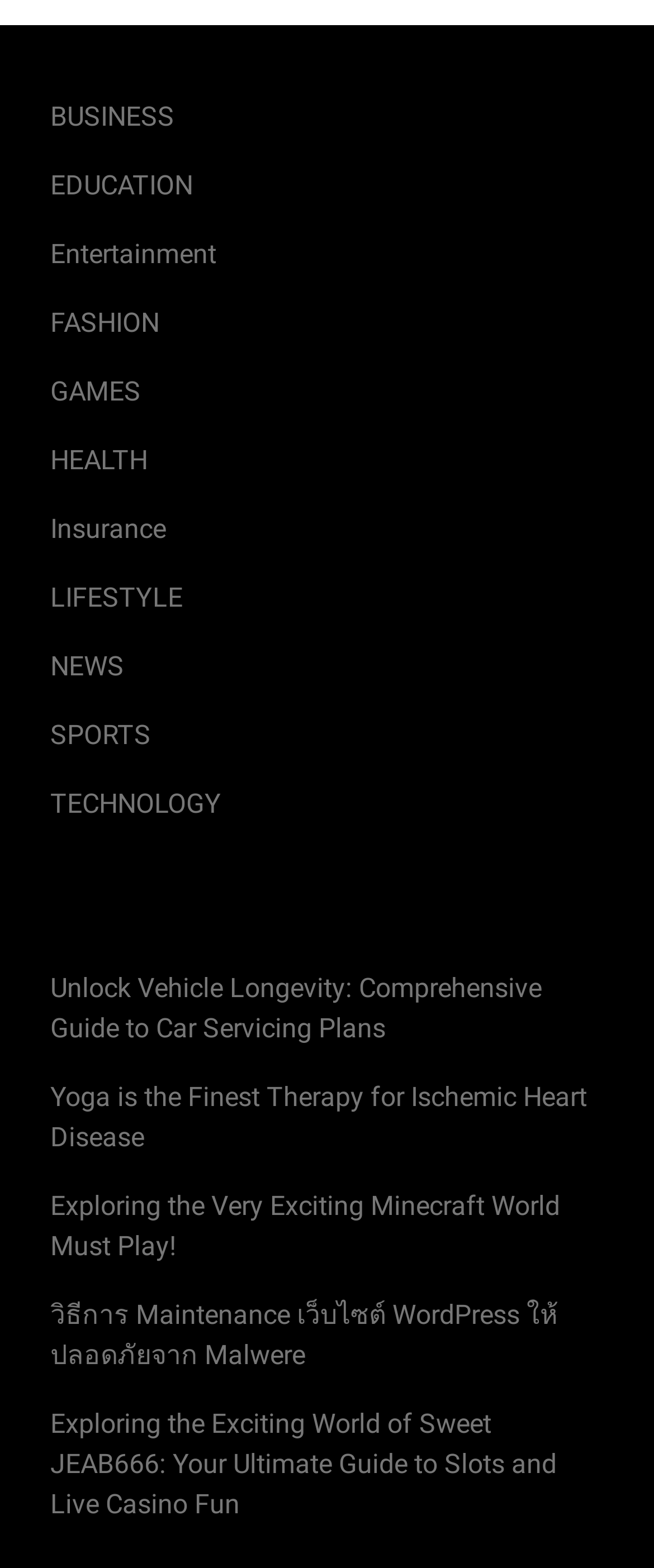Locate the UI element described as follows: "FASHION". Return the bounding box coordinates as four float numbers between 0 and 1 in the order [left, top, right, bottom].

[0.077, 0.195, 0.244, 0.215]